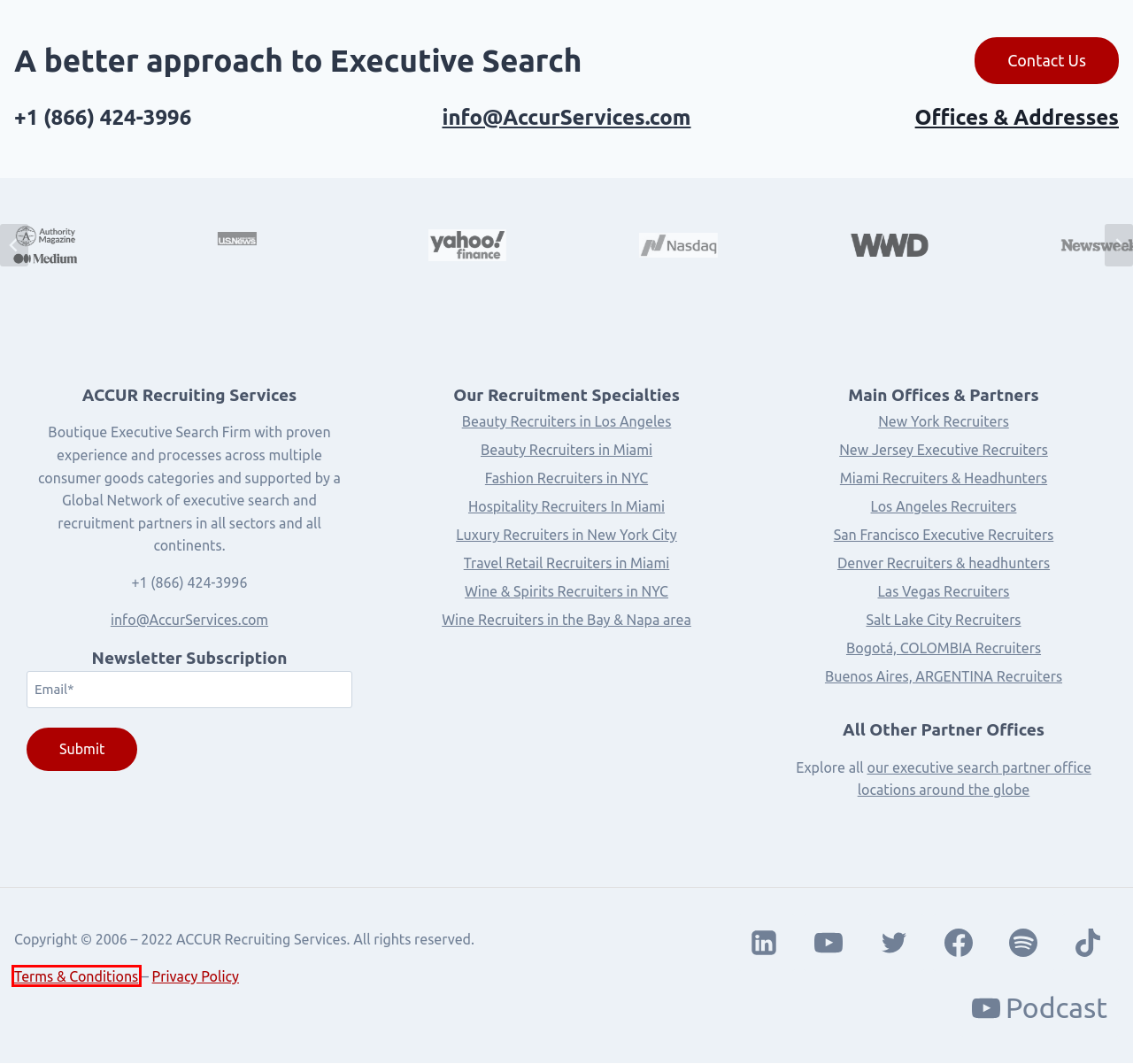View the screenshot of the webpage containing a red bounding box around a UI element. Select the most fitting webpage description for the new page shown after the element in the red bounding box is clicked. Here are the candidates:
A. New Jersey Executive Recruiters | ACCUR Recruiting Services
B. Bogotá, Colombia Executive Search | ACCUR Recruiting Services
C. Beauty & Cosmetics Industry Executive Recruitment Firm ✅
D. Las Vegas Headhunters and Executive Recruiters | ACCUR Recruiting Services
E. Salt Lake City Recruiters and Headhunters | ACCUR Recruiting Services
F. San Francisco Executive Search Firm | ACCUR Recruiting Services
G. NYC Based Wines & Spirits Recruiters | ACCUR Recruiting Services
H. Terms and Conditions | ACCUR Recruiting Services

H